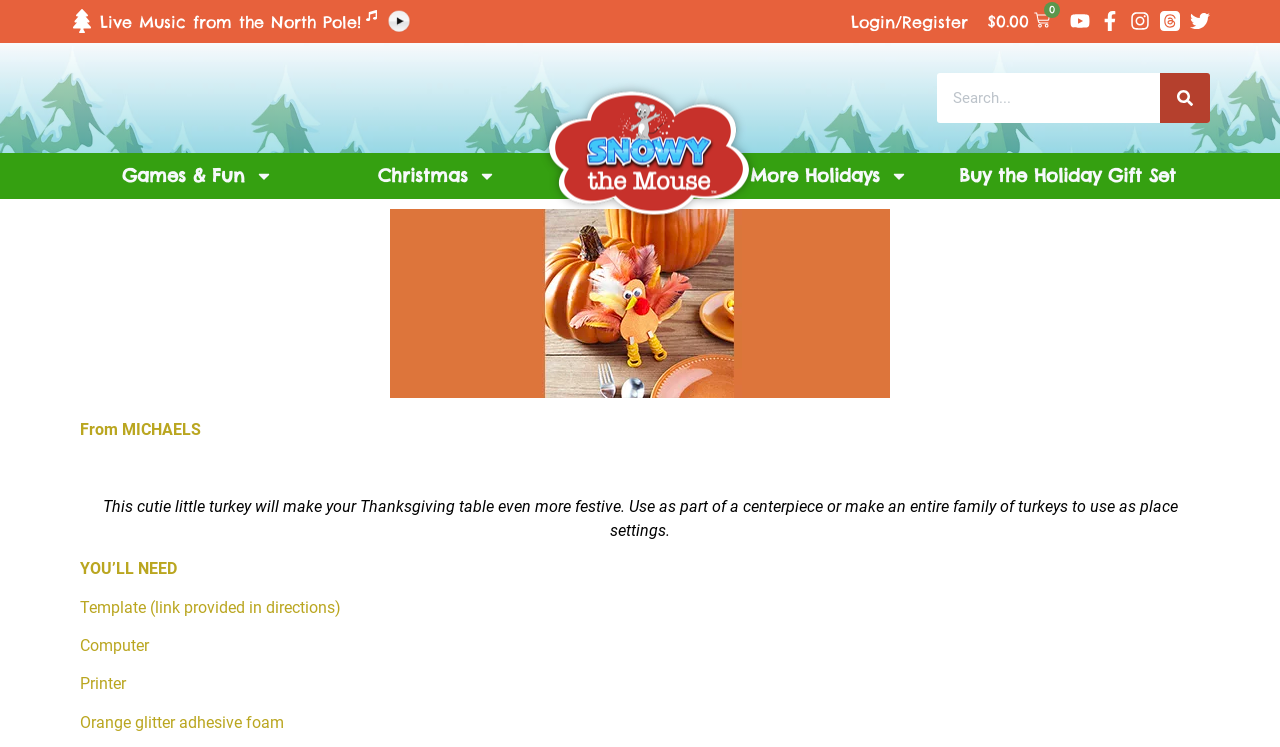Can you specify the bounding box coordinates for the region that should be clicked to fulfill this instruction: "Click on Login/Register".

[0.665, 0.015, 0.756, 0.042]